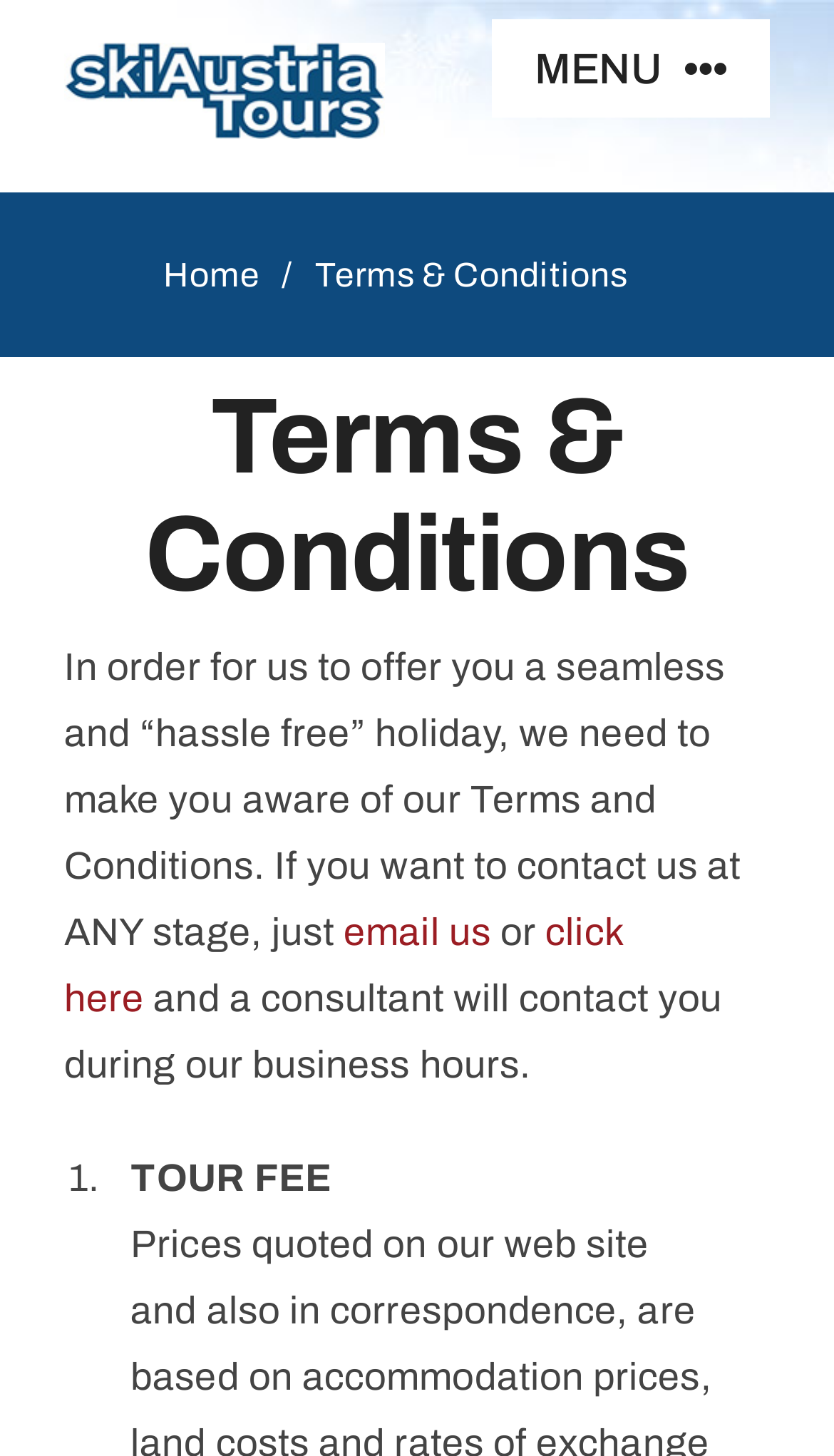Show the bounding box coordinates for the HTML element as described: "email us".

[0.412, 0.625, 0.589, 0.655]